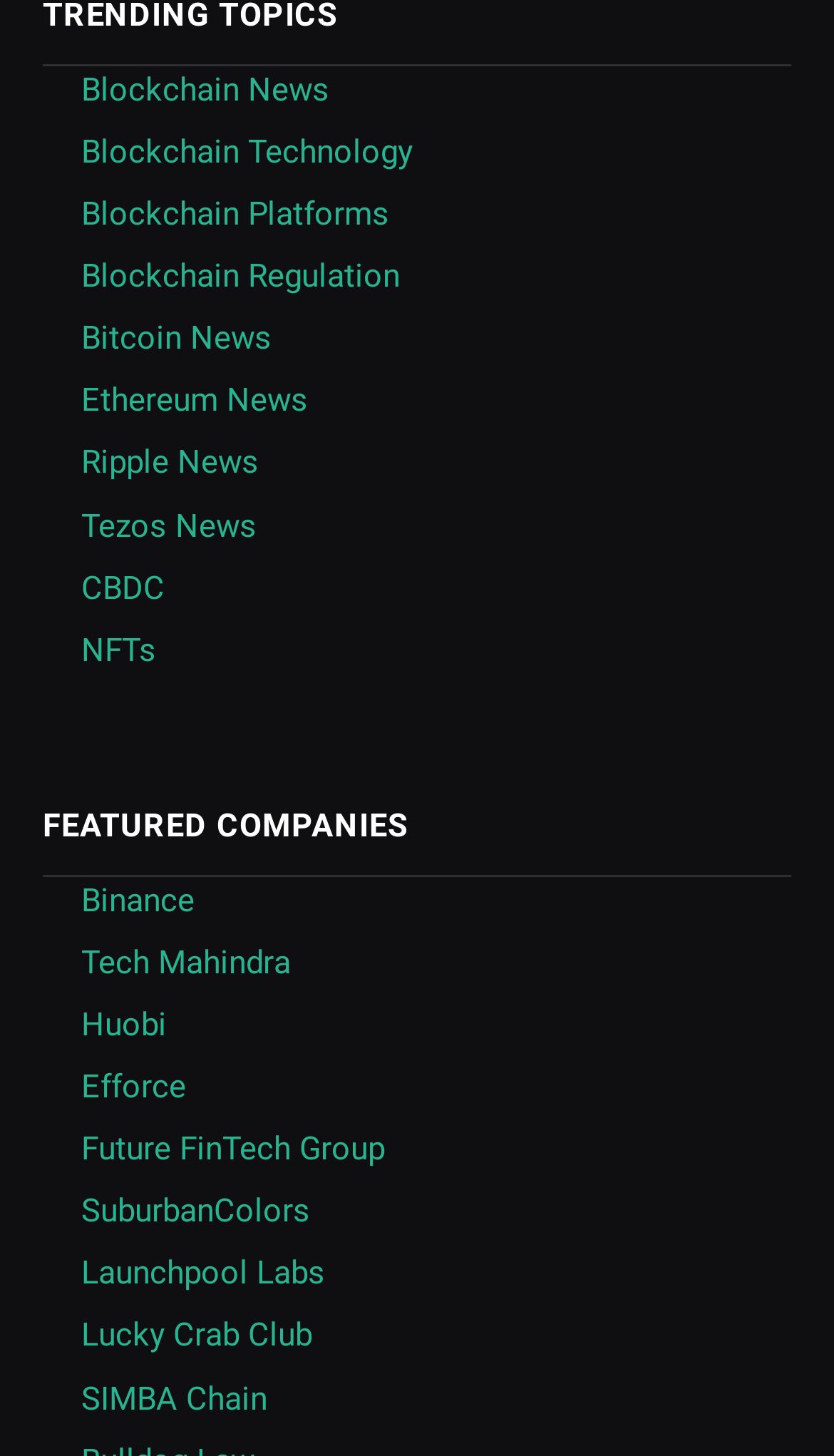Please determine the bounding box coordinates of the clickable area required to carry out the following instruction: "Read about Bovegas no deposit bonus codes 2019 usa". The coordinates must be four float numbers between 0 and 1, represented as [left, top, right, bottom].

None